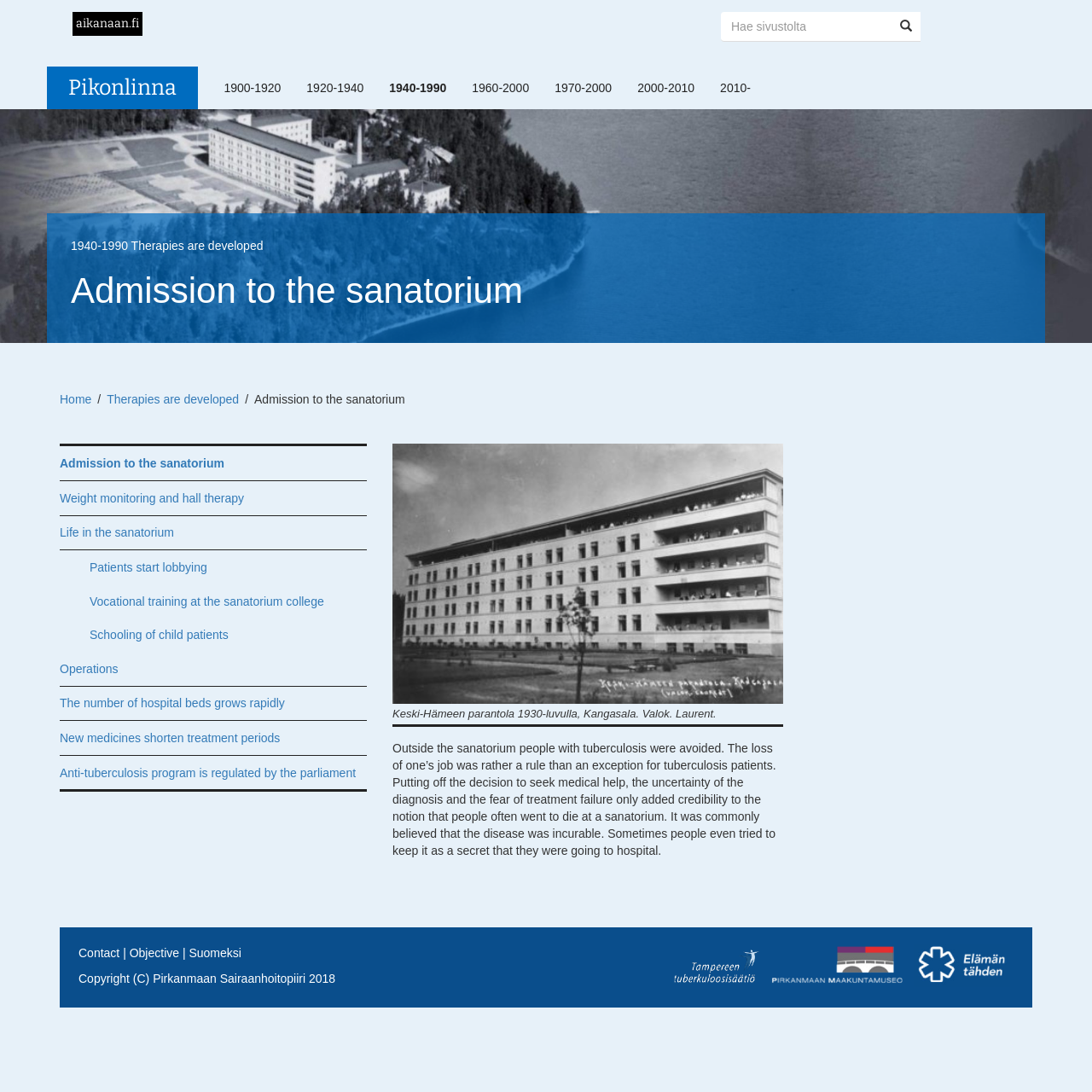Specify the bounding box coordinates of the region I need to click to perform the following instruction: "go to home page". The coordinates must be four float numbers in the range of 0 to 1, i.e., [left, top, right, bottom].

None